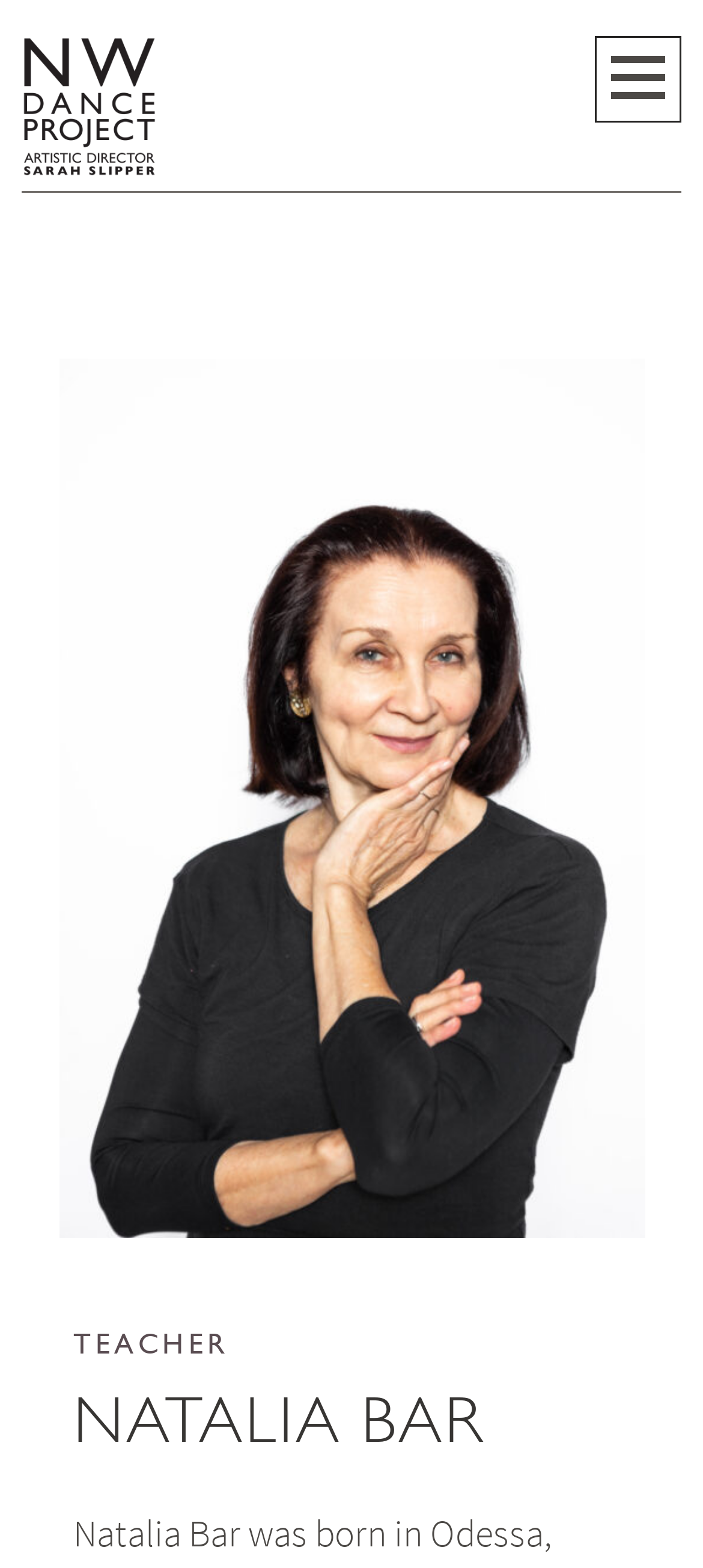Provide a one-word or short-phrase answer to the question:
How many links are in the header section?

2